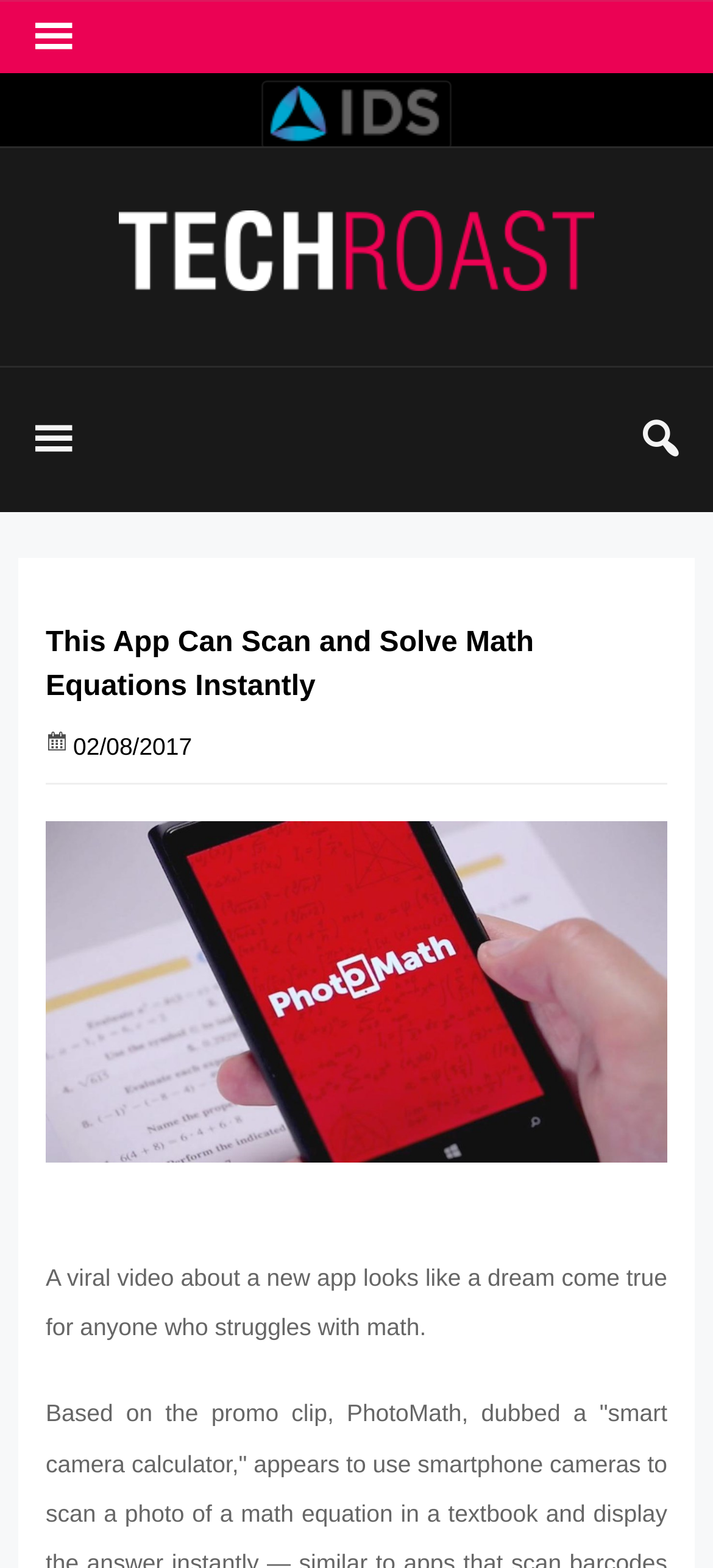Analyze and describe the webpage in a detailed narrative.

The webpage is about a new app called PhotoMath, which is a "smart camera calculator" that can scan and solve math equations instantly. At the top of the page, there is a heading that reads "Home" with a link to the homepage. To the right of the "Home" heading, there are two icons. 

Below the "Home" heading, there is a large image that takes up about a third of the page, showcasing the app in action. 

Further down, there is a main heading that summarizes the content of the page, "This App Can Scan and Solve Math Equations Instantly". Below this heading, there is a date "02/08/2017" and a brief description of the app, stating that it is a dream come true for anyone who struggles with math.